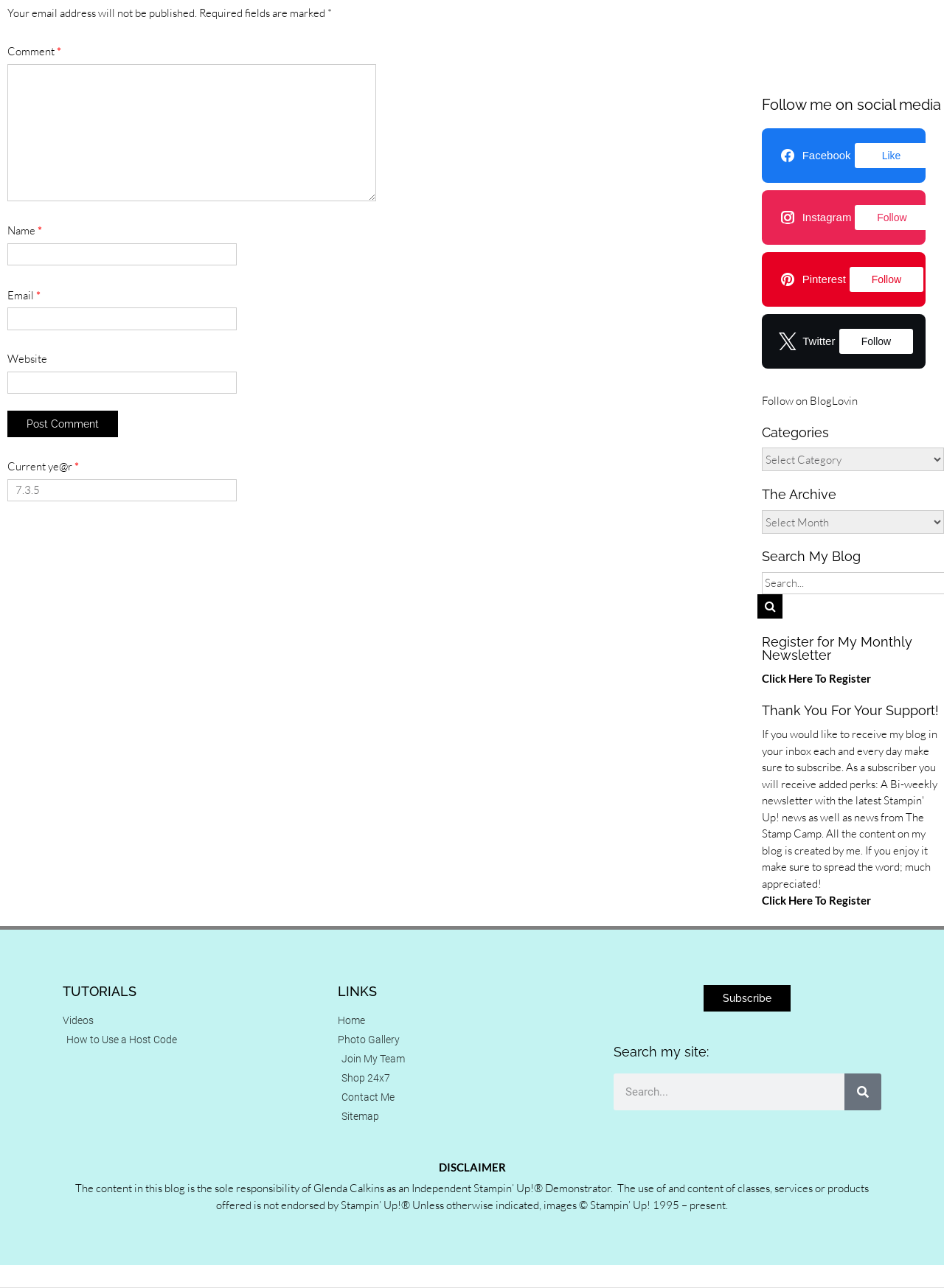Use the information in the screenshot to answer the question comprehensively: What is the category of tutorials listed?

The webpage lists tutorials under the category 'TUTORIALS', which includes a link to 'Videos' and another link to 'How to Use a Host Code'.